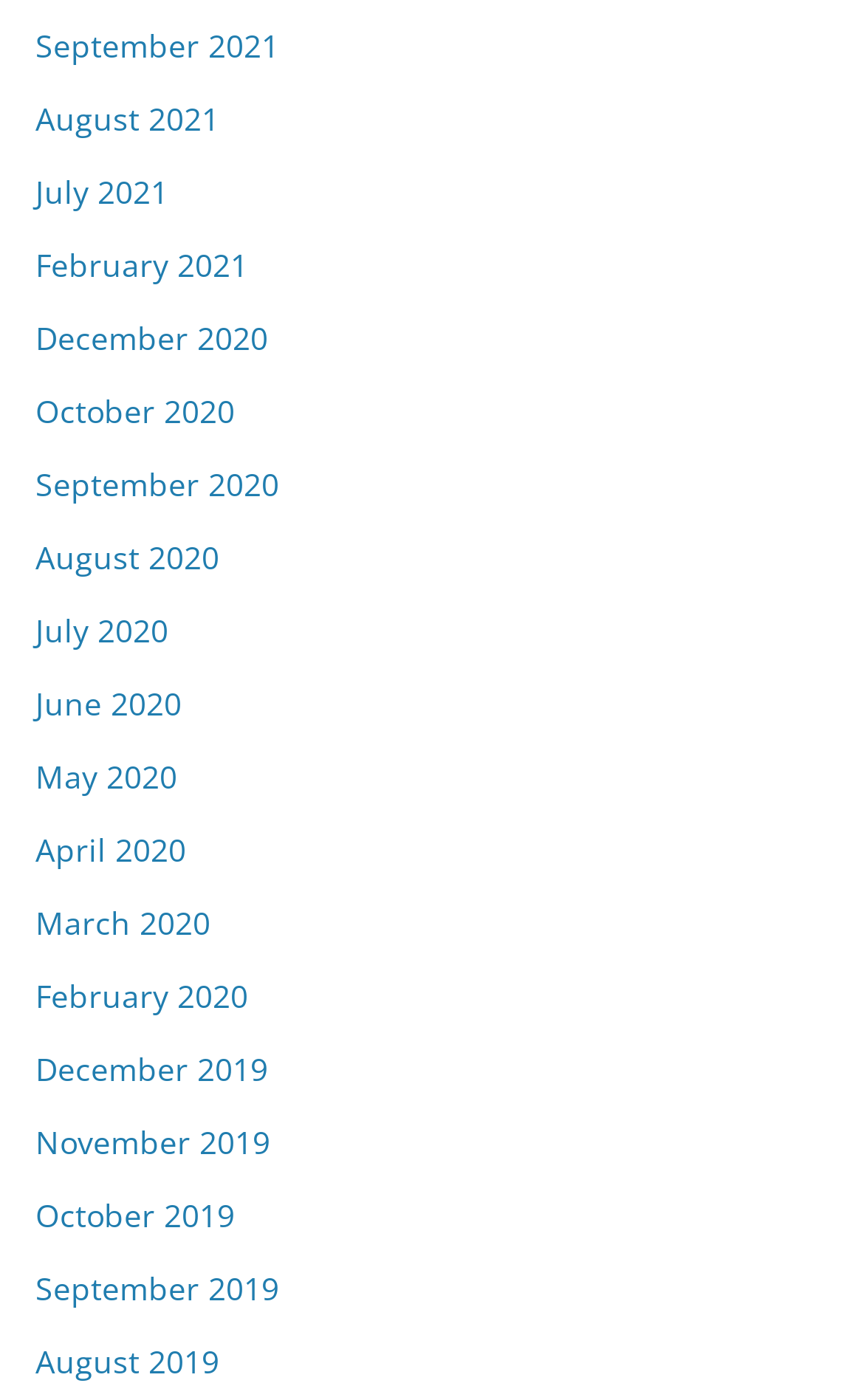Using the information in the image, could you please answer the following question in detail:
What is the latest month listed?

By examining the list of links, I found that the latest month listed is September 2021, which is located at the top of the list with a bounding box coordinate of [0.041, 0.017, 0.323, 0.047].